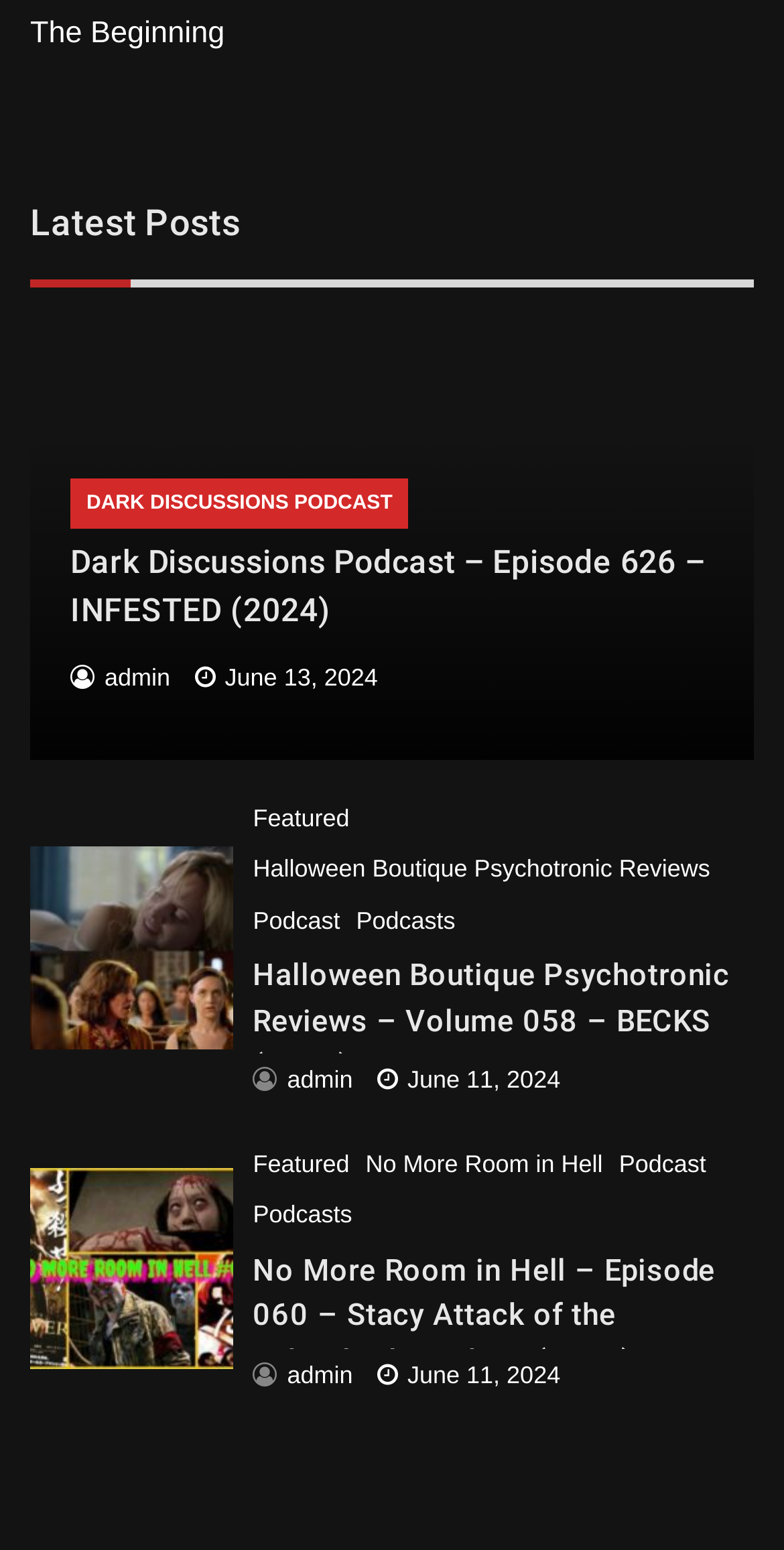Determine the bounding box coordinates for the UI element with the following description: "parent_node: admin". The coordinates should be four float numbers between 0 and 1, represented as [left, top, right, bottom].

[0.09, 0.428, 0.133, 0.446]